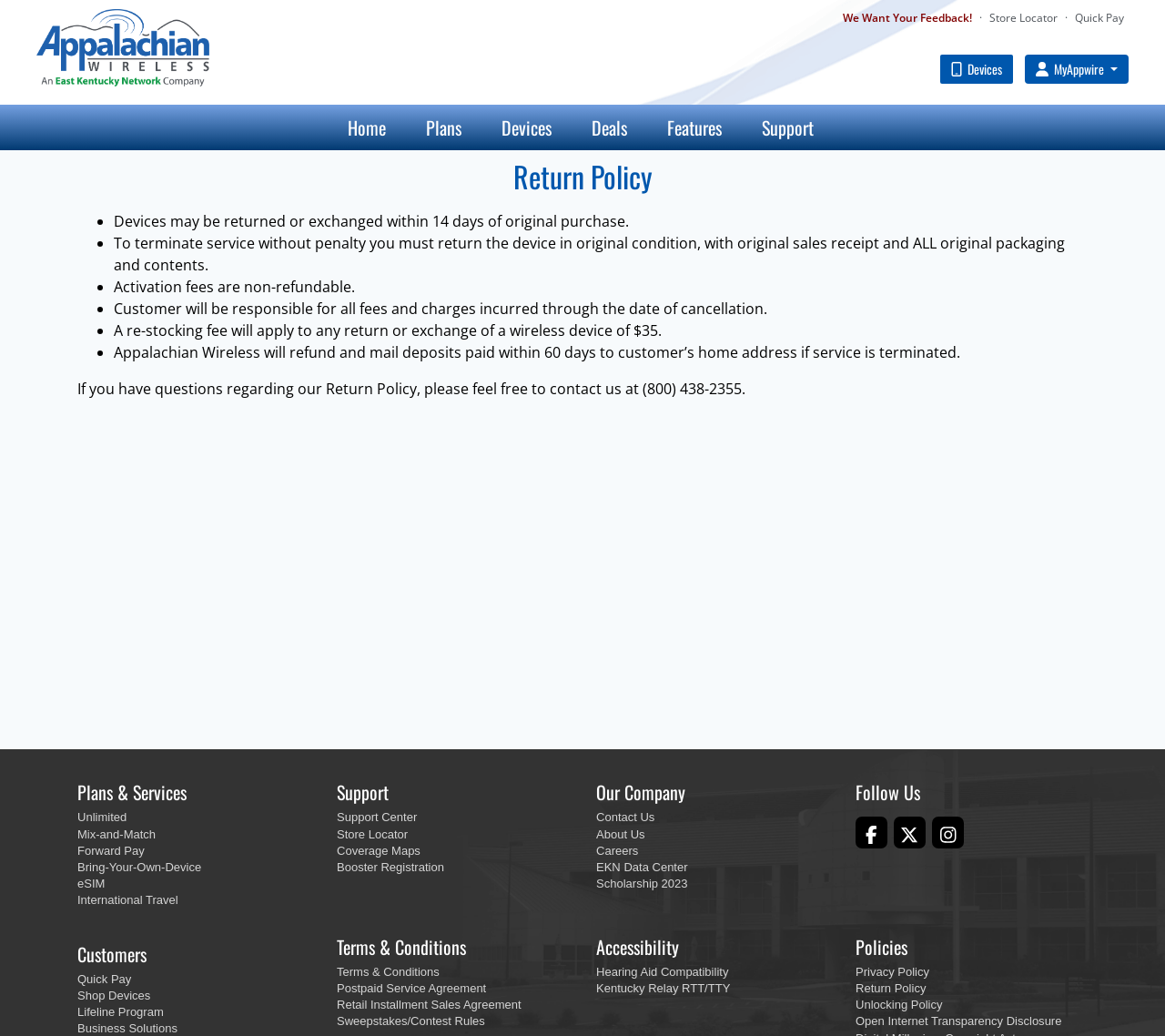Can you find the bounding box coordinates for the UI element given this description: "title="Evidence of Things Not Seen""? Provide the coordinates as four float numbers between 0 and 1: [left, top, right, bottom].

None